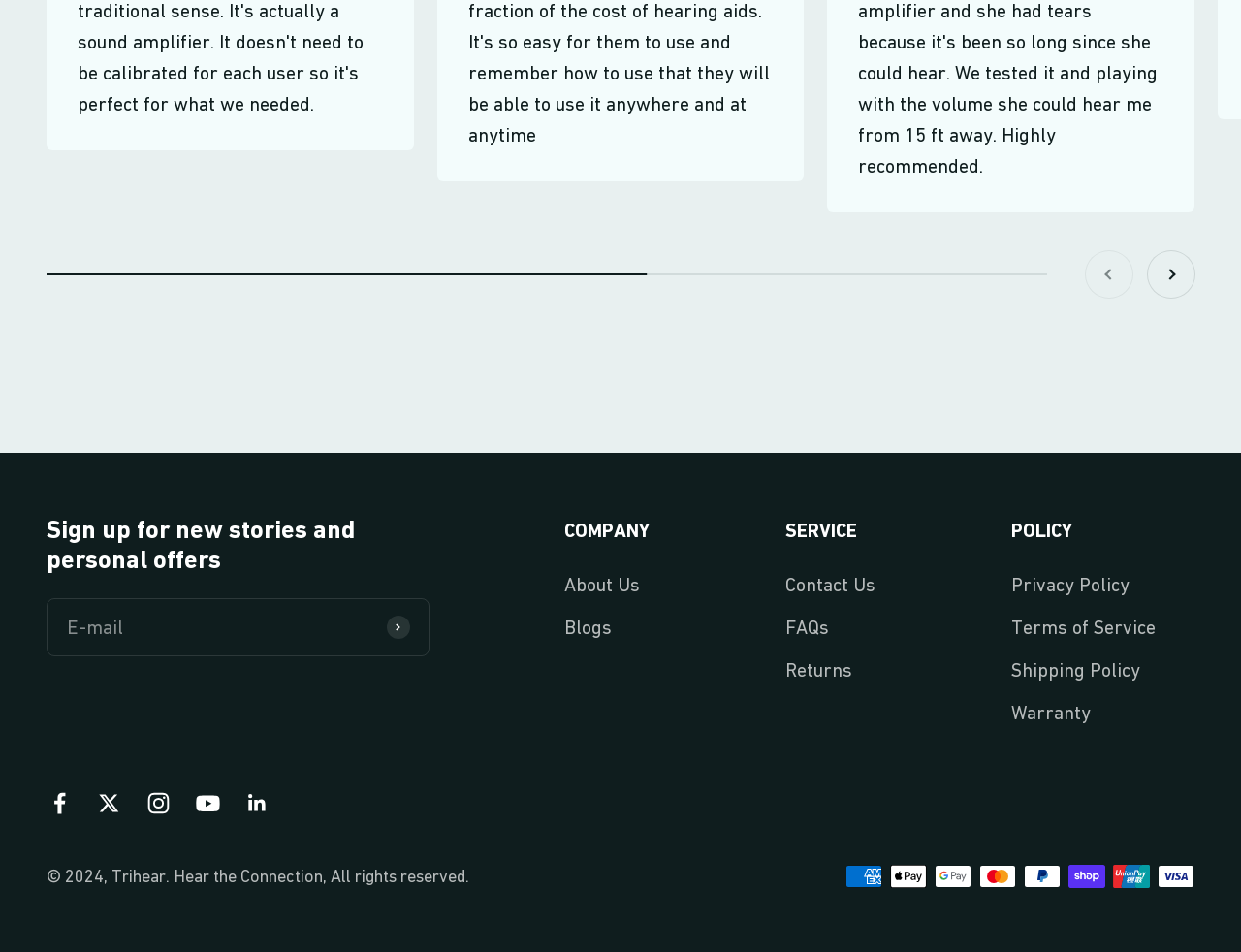How many social media links are there? Based on the screenshot, please respond with a single word or phrase.

5